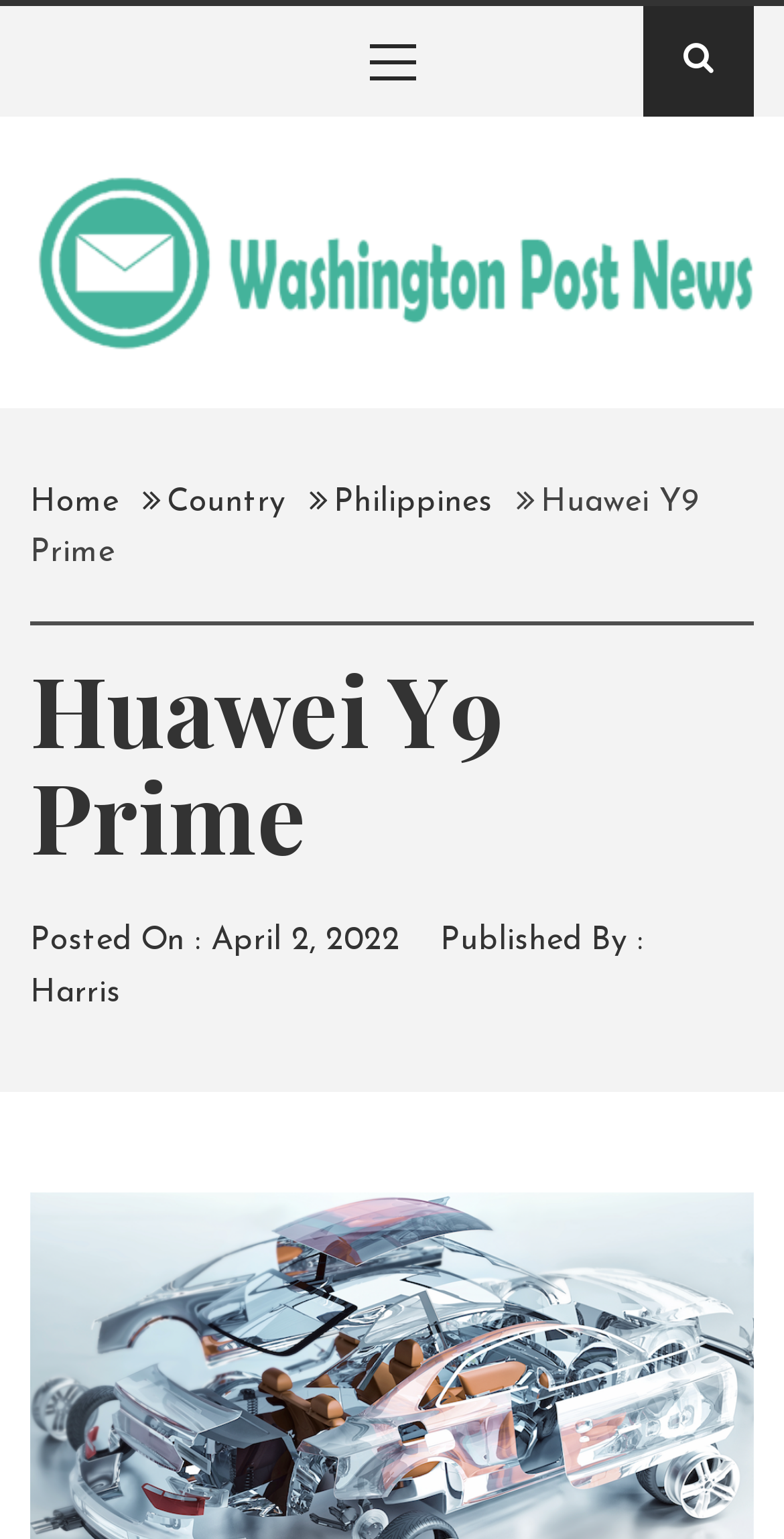Please identify the bounding box coordinates of the element that needs to be clicked to perform the following instruction: "Visit Harris's profile".

[0.038, 0.635, 0.154, 0.656]